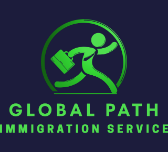What is the figure in the logo carrying?
Please provide a single word or phrase answer based on the image.

A briefcase